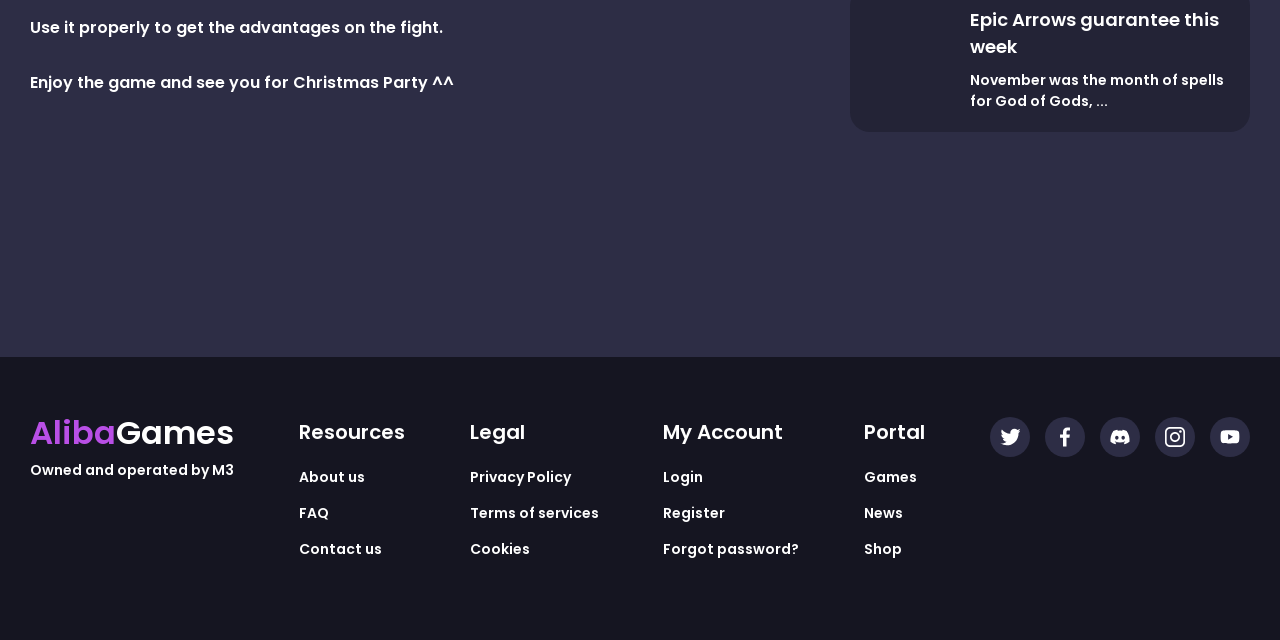Based on the provided description, "FAQ", find the bounding box of the corresponding UI element in the screenshot.

[0.233, 0.786, 0.316, 0.819]